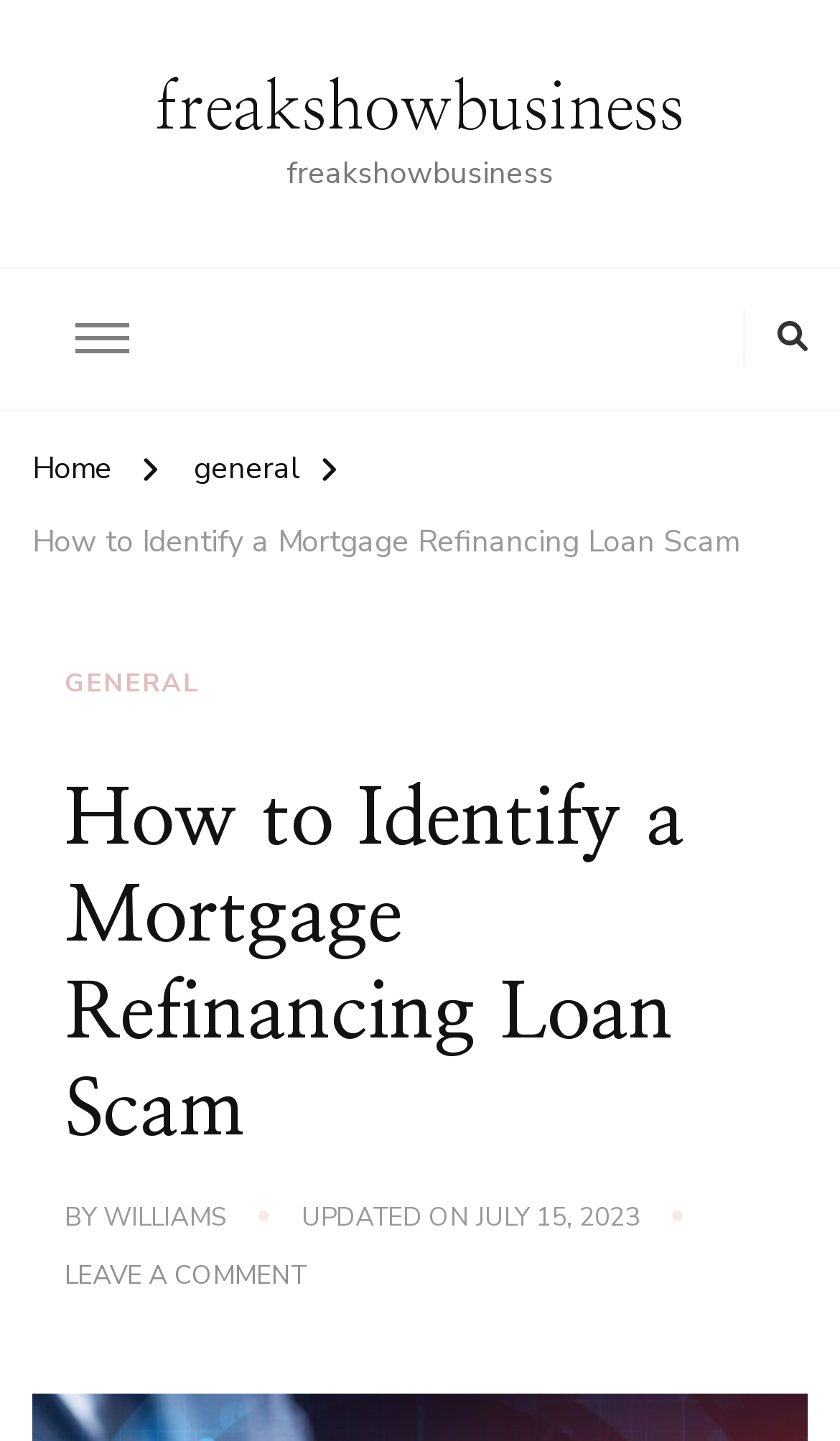What is the category of the webpage?
Answer the question with as much detail as possible.

The link 'GENERAL' is located at the top of the webpage, suggesting that it is a category or section that the webpage belongs to.